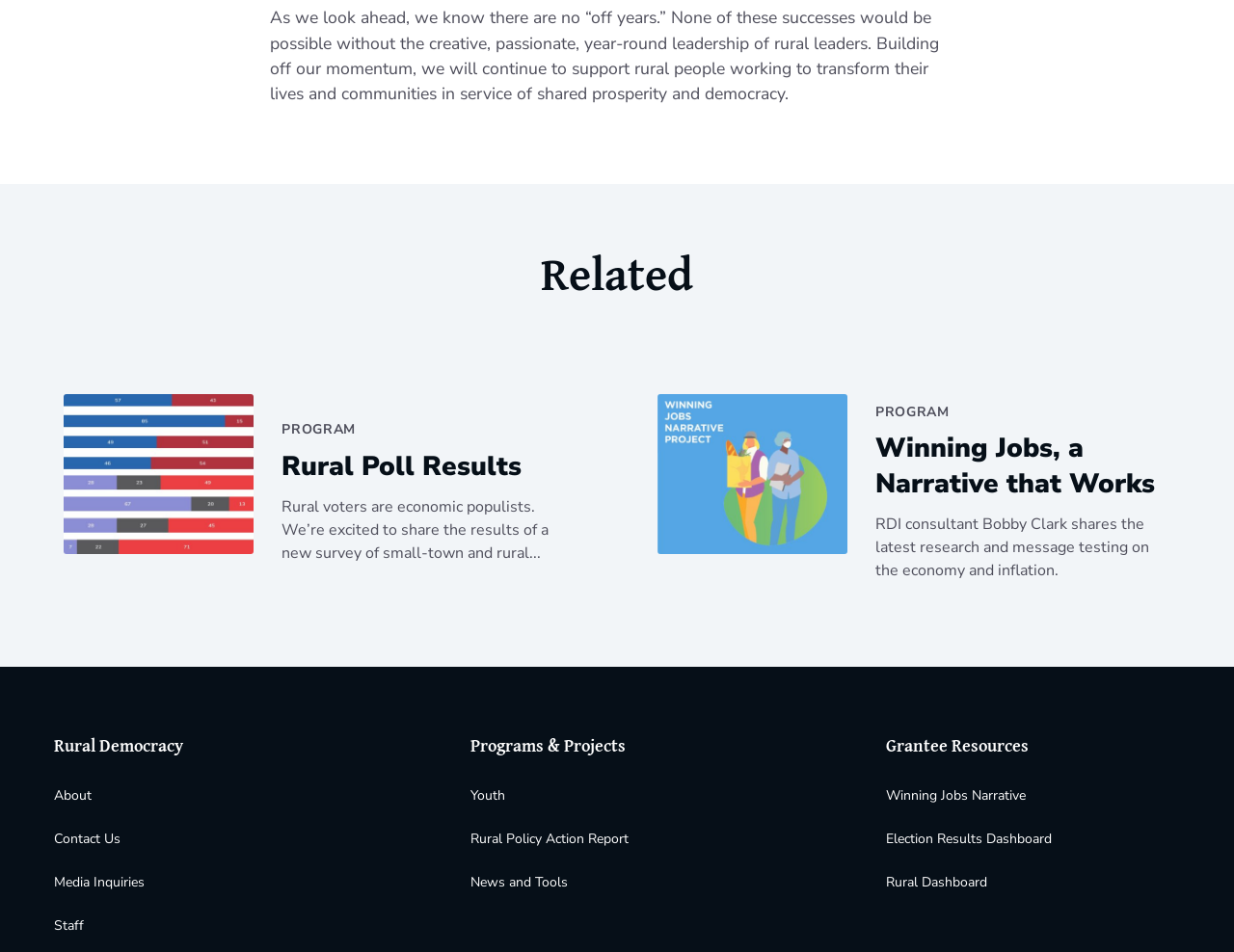Please identify the bounding box coordinates of the area I need to click to accomplish the following instruction: "visit About page".

[0.044, 0.821, 0.074, 0.85]